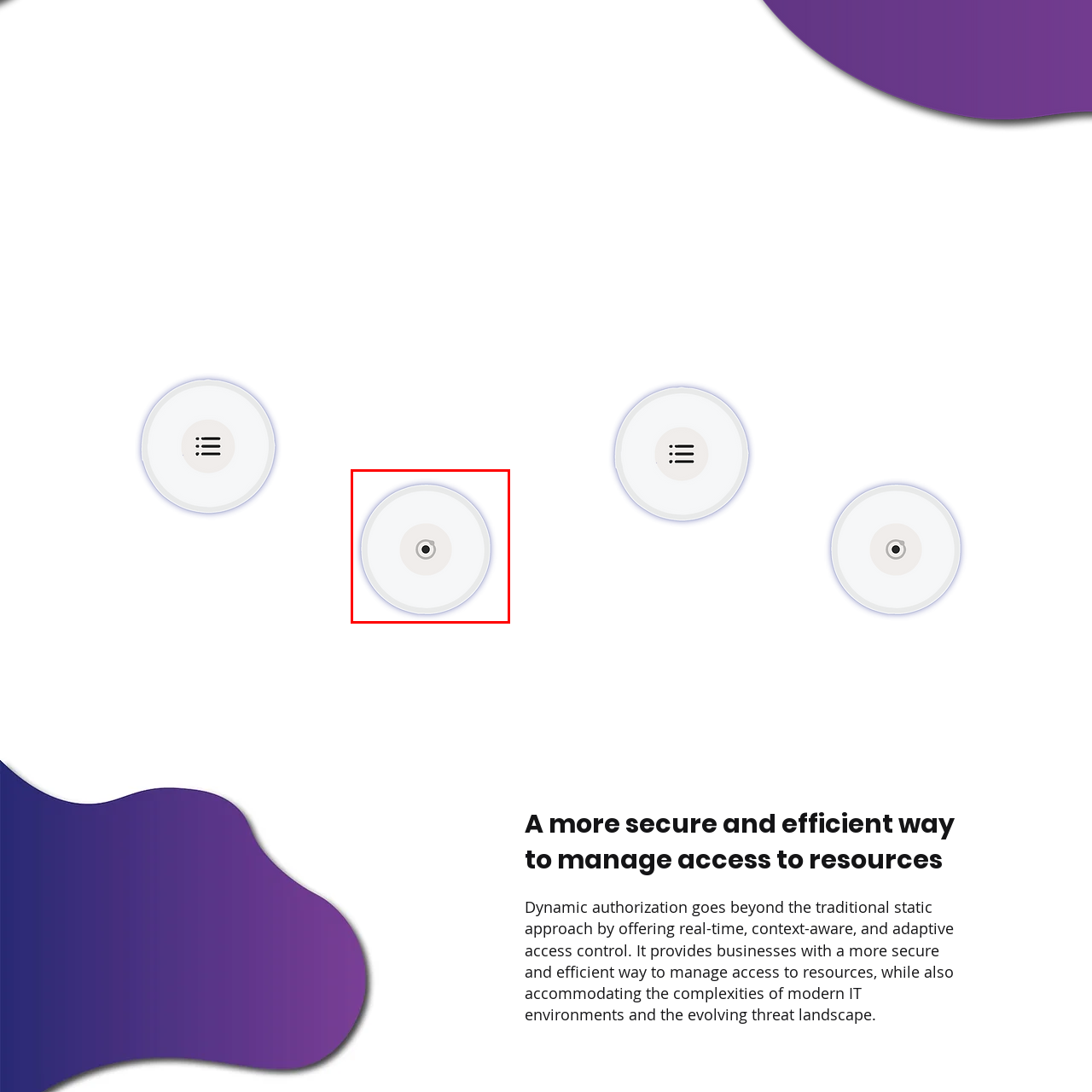What is the color of the central part?
Carefully examine the image highlighted by the red bounding box and provide a detailed answer to the question.

According to the caption, the central part features a 'small black dot', which indicates that the color of the central part is black.